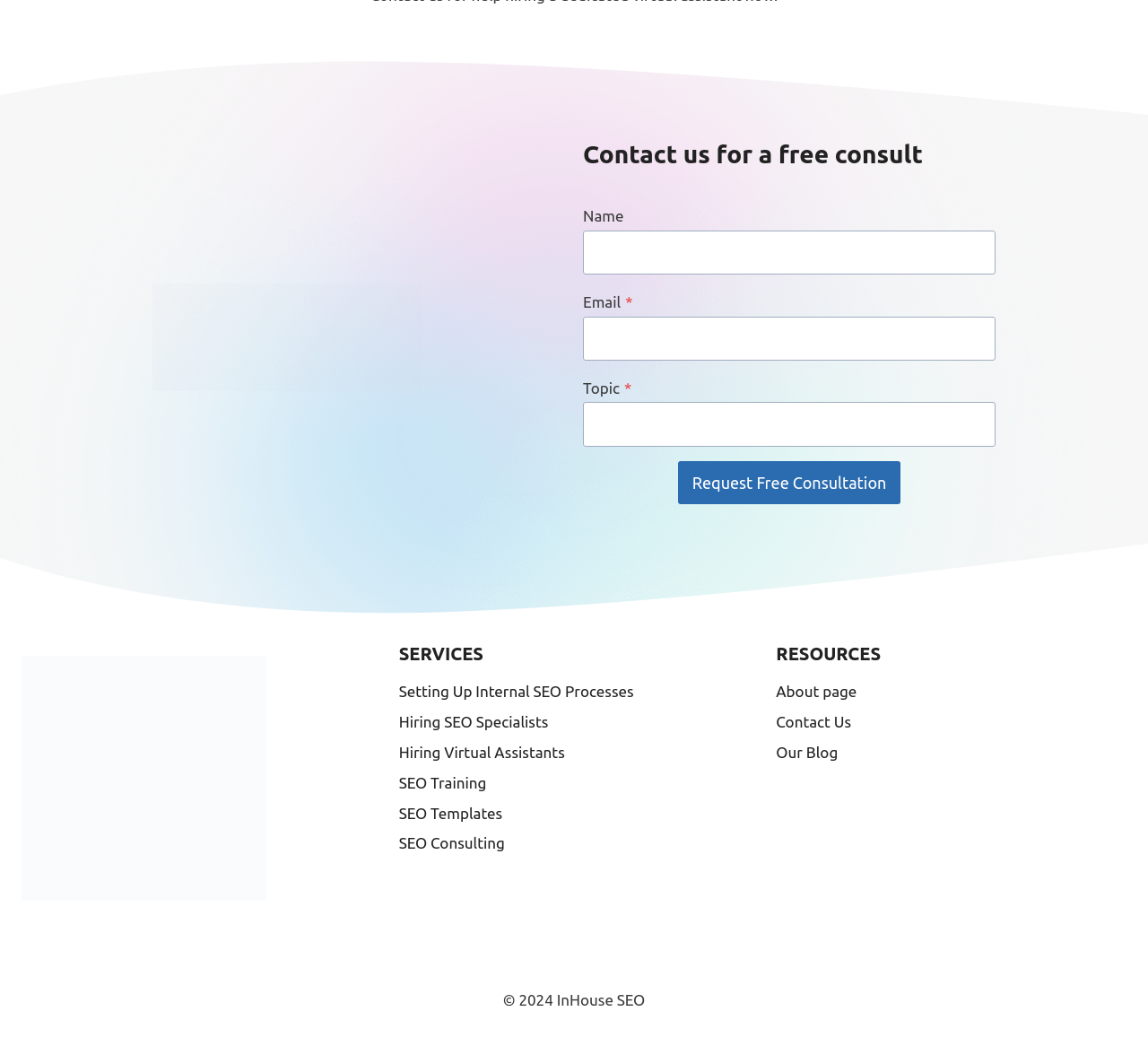Find the bounding box coordinates of the element to click in order to complete the given instruction: "Input your email."

[0.508, 0.3, 0.867, 0.342]